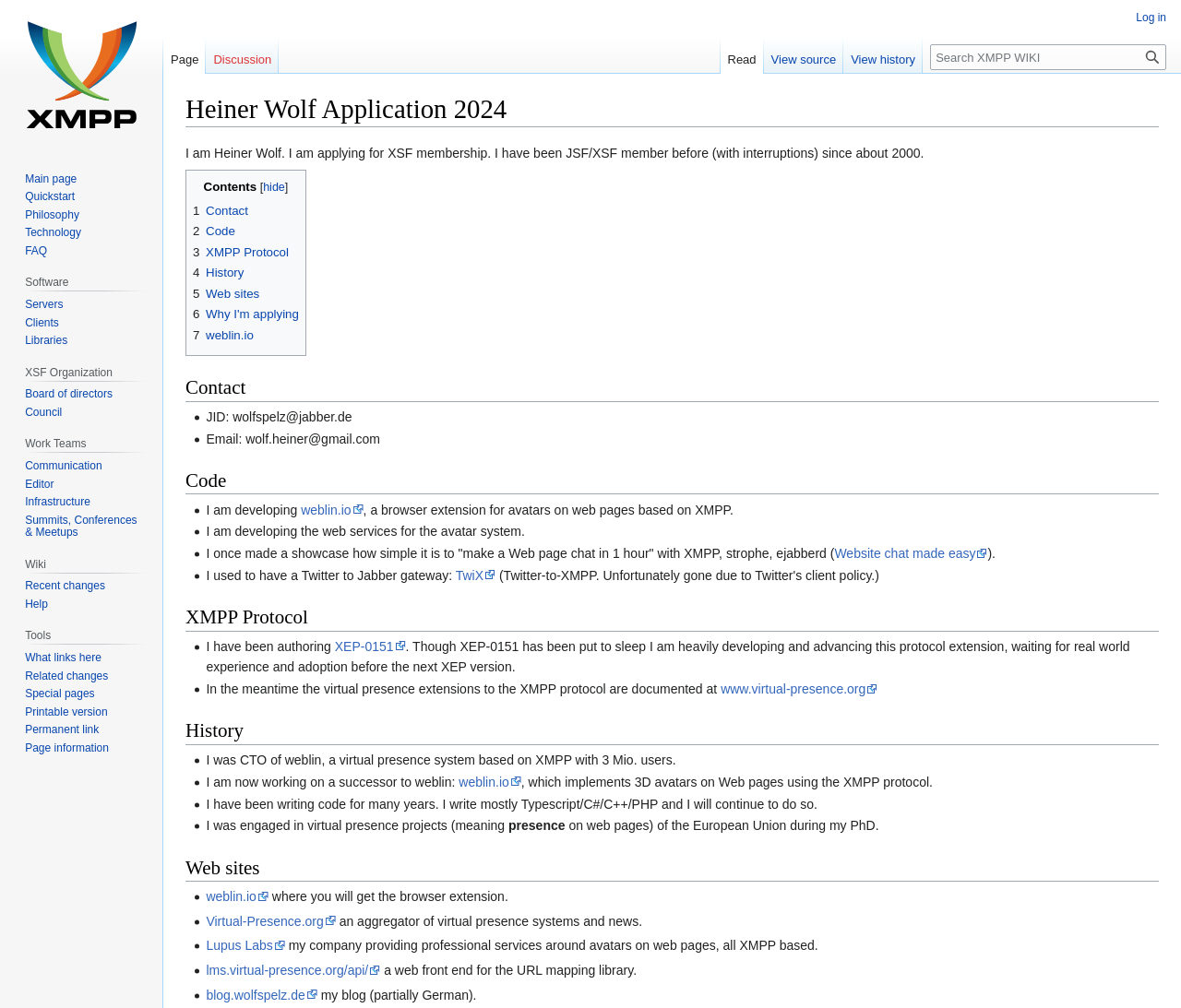Please use the details from the image to answer the following question comprehensively:
What is the company providing professional services around avatars on web pages?

According to the webpage, Lupus Labs is the company providing professional services around avatars on web pages, all XMPP based, as mentioned in the 'Web sites' section.